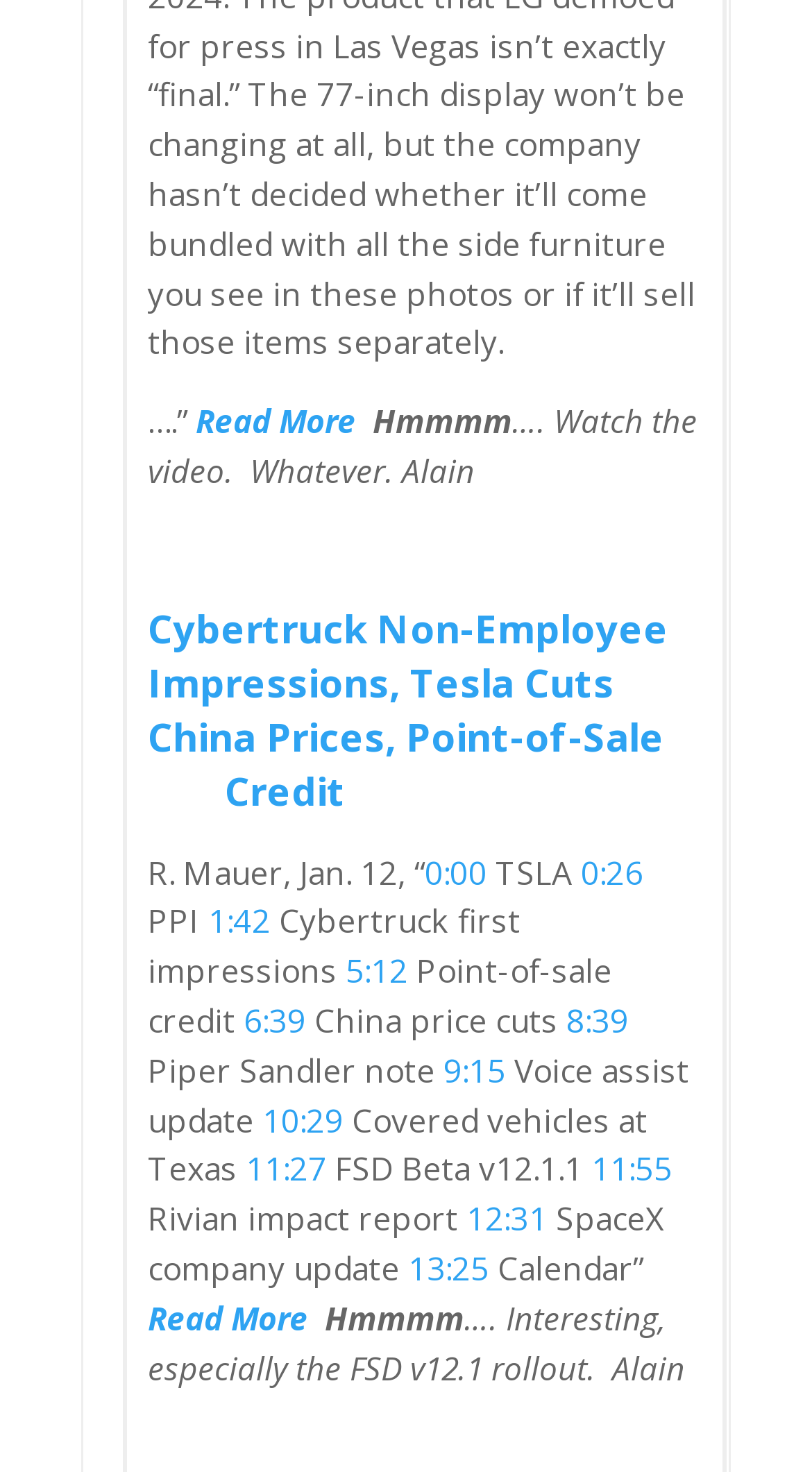Pinpoint the bounding box coordinates of the area that must be clicked to complete this instruction: "Click the '0:00' timestamp".

[0.523, 0.578, 0.6, 0.606]